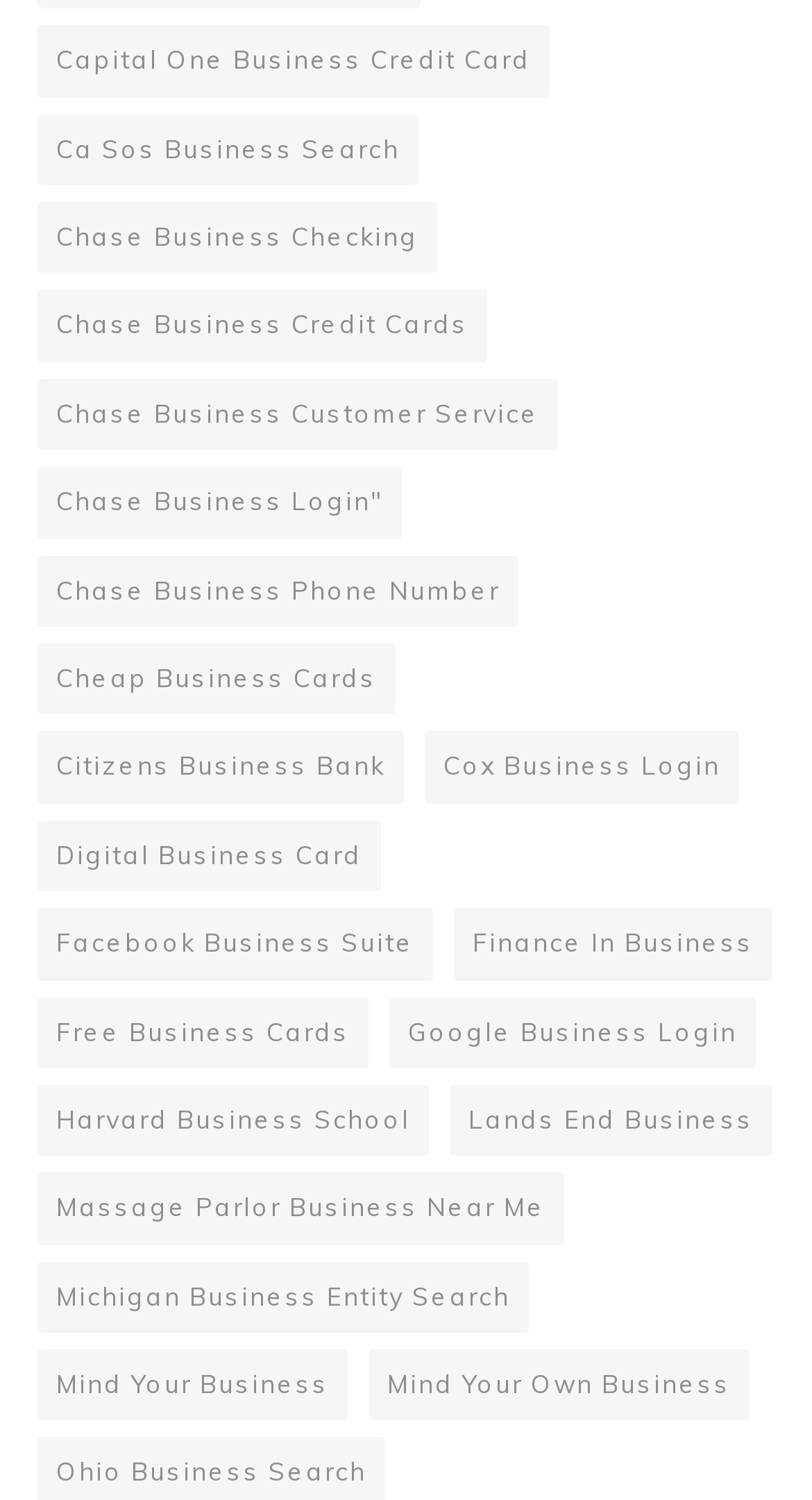Provide your answer in a single word or phrase: 
Is there a link related to Facebook business?

Yes